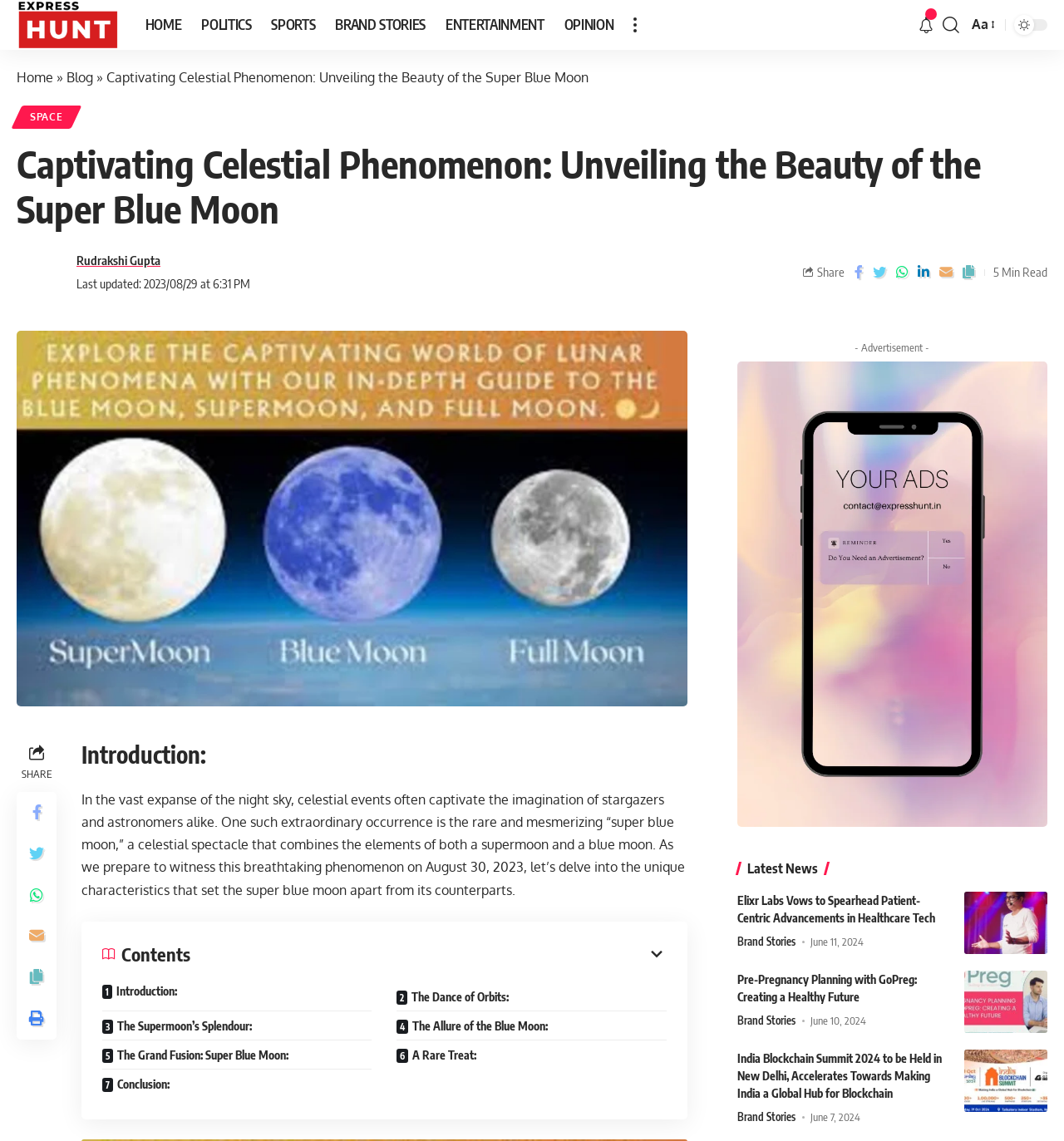Find the bounding box coordinates of the area that needs to be clicked in order to achieve the following instruction: "View the latest news". The coordinates should be specified as four float numbers between 0 and 1, i.e., [left, top, right, bottom].

[0.693, 0.745, 0.778, 0.756]